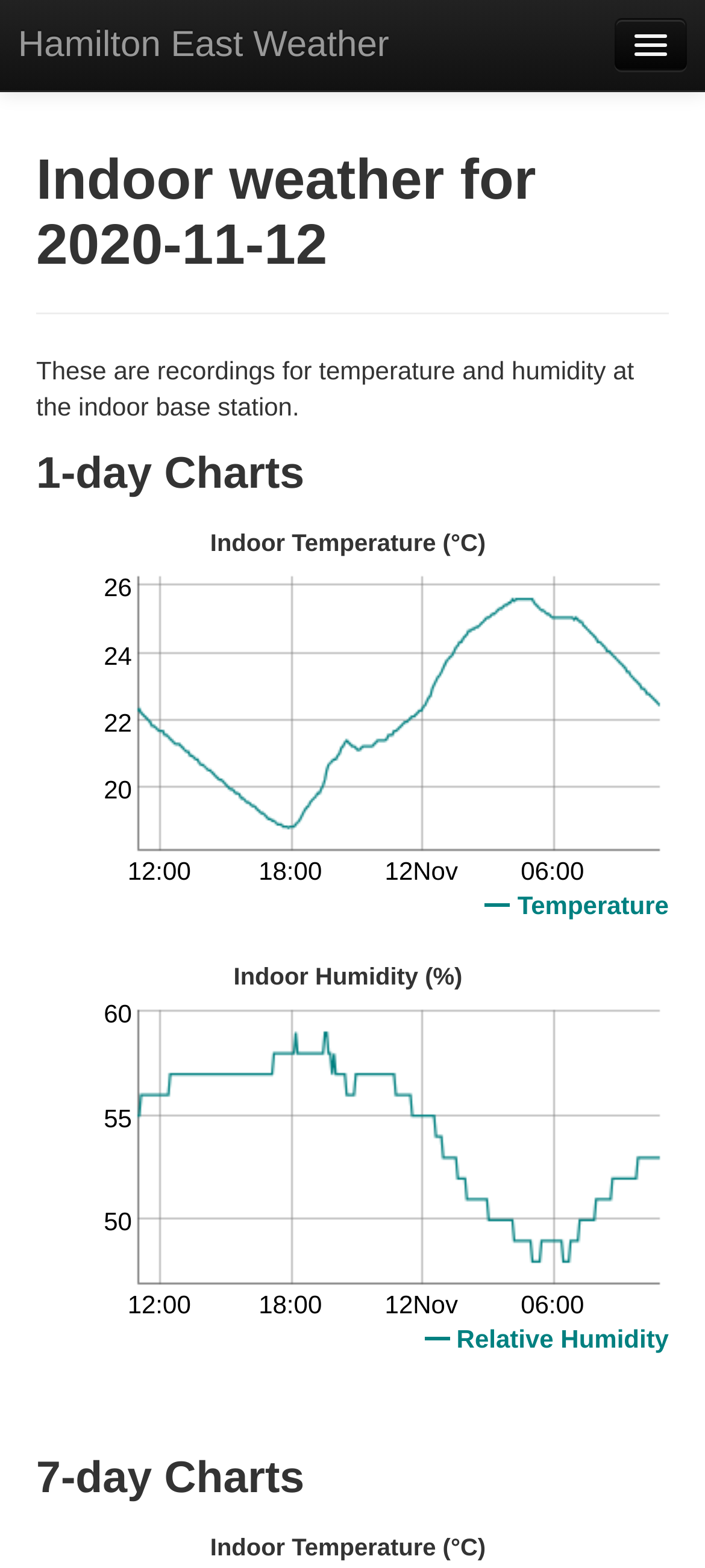Use the information in the screenshot to answer the question comprehensively: What is the relative humidity at 18:00?

I looked at the 1-day chart section for humidity and found the reading at 18:00, which is 55%.